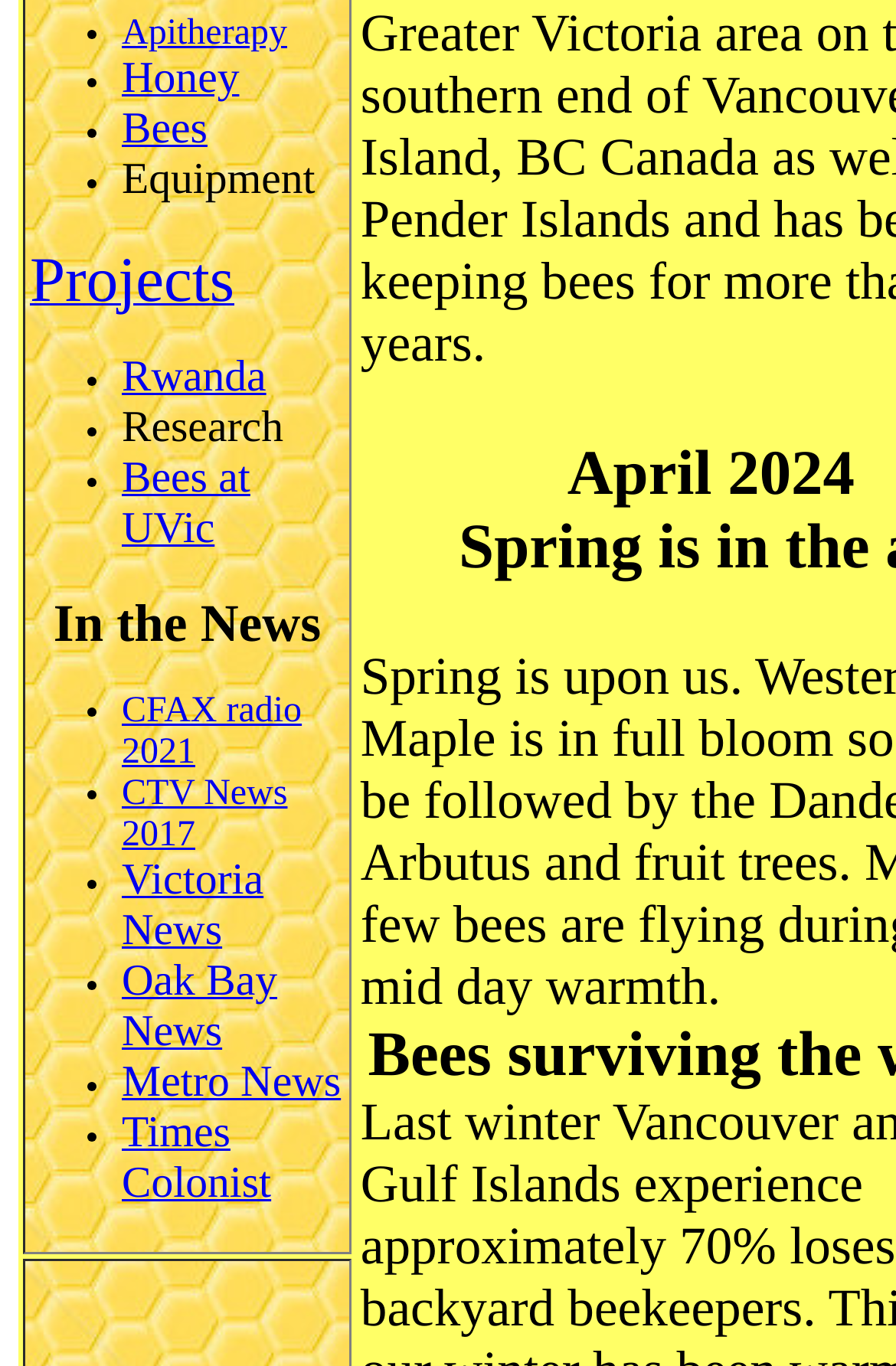Please find the bounding box coordinates of the section that needs to be clicked to achieve this instruction: "check out the CTV News 2017 article".

[0.136, 0.567, 0.321, 0.626]